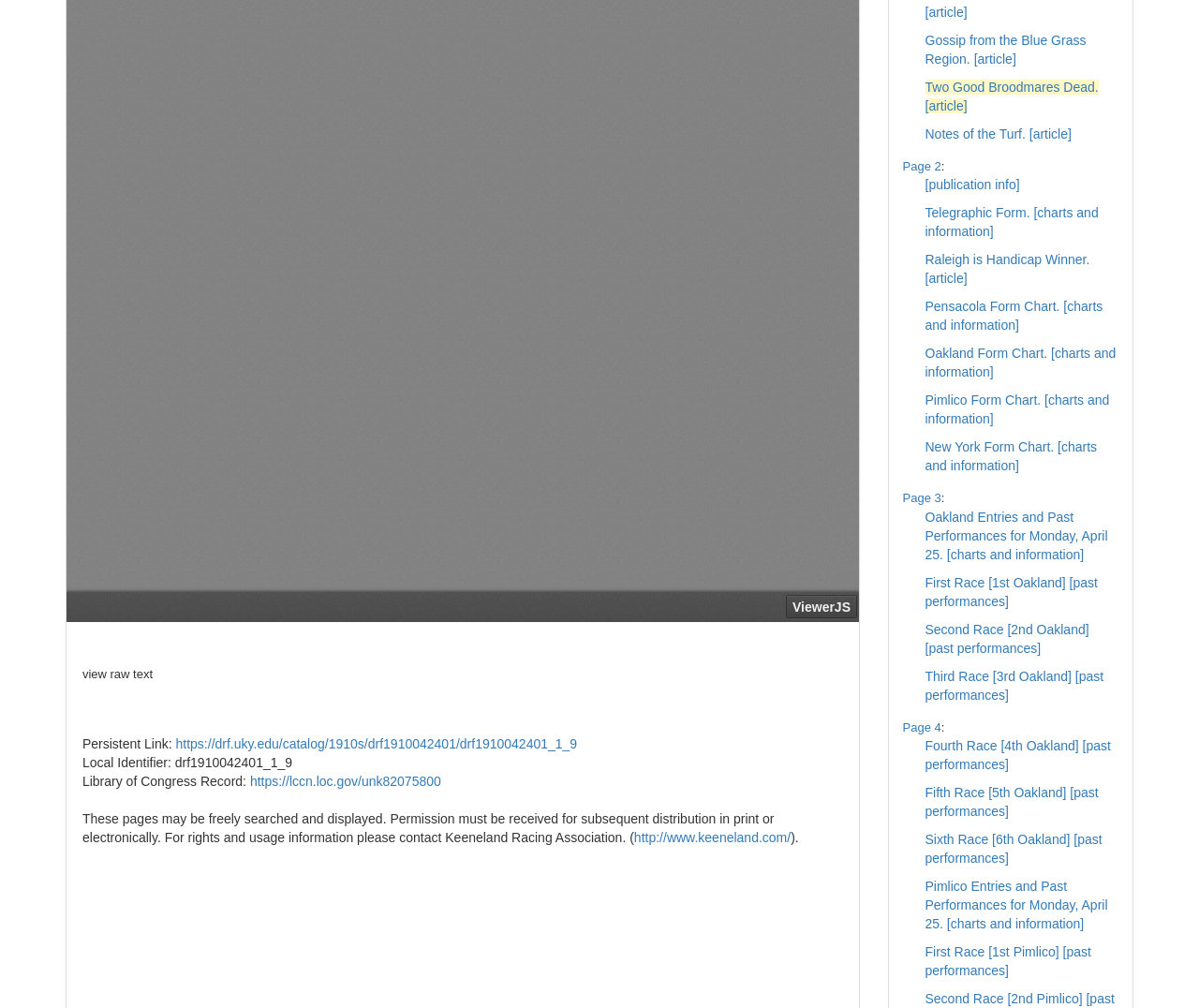Given the webpage screenshot and the description, determine the bounding box coordinates (top-left x, top-left y, bottom-right x, bottom-right y) that define the location of the UI element matching this description: https://lccn.loc.gov/unk82075800

[0.208, 0.768, 0.368, 0.782]